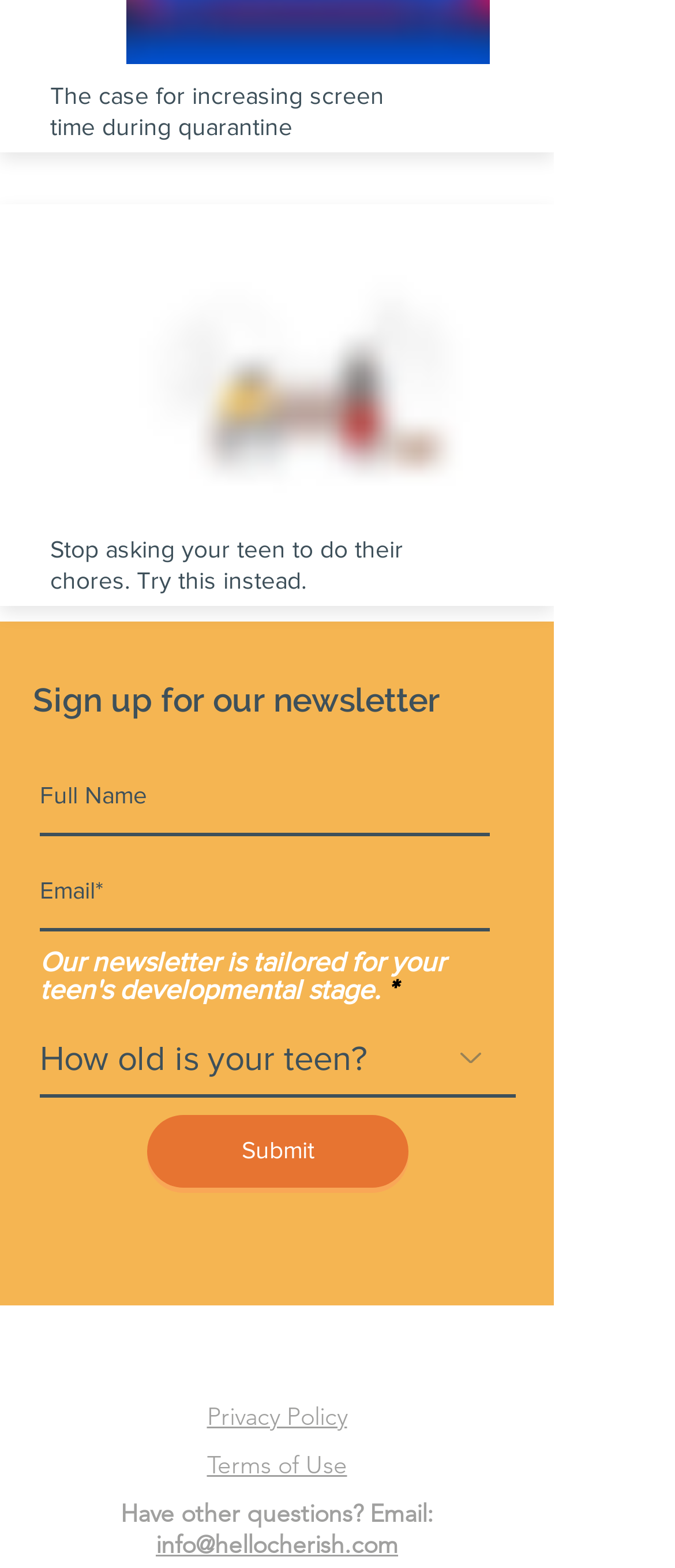Identify the bounding box coordinates of the region I need to click to complete this instruction: "Sign up for the newsletter".

[0.049, 0.437, 0.767, 0.455]